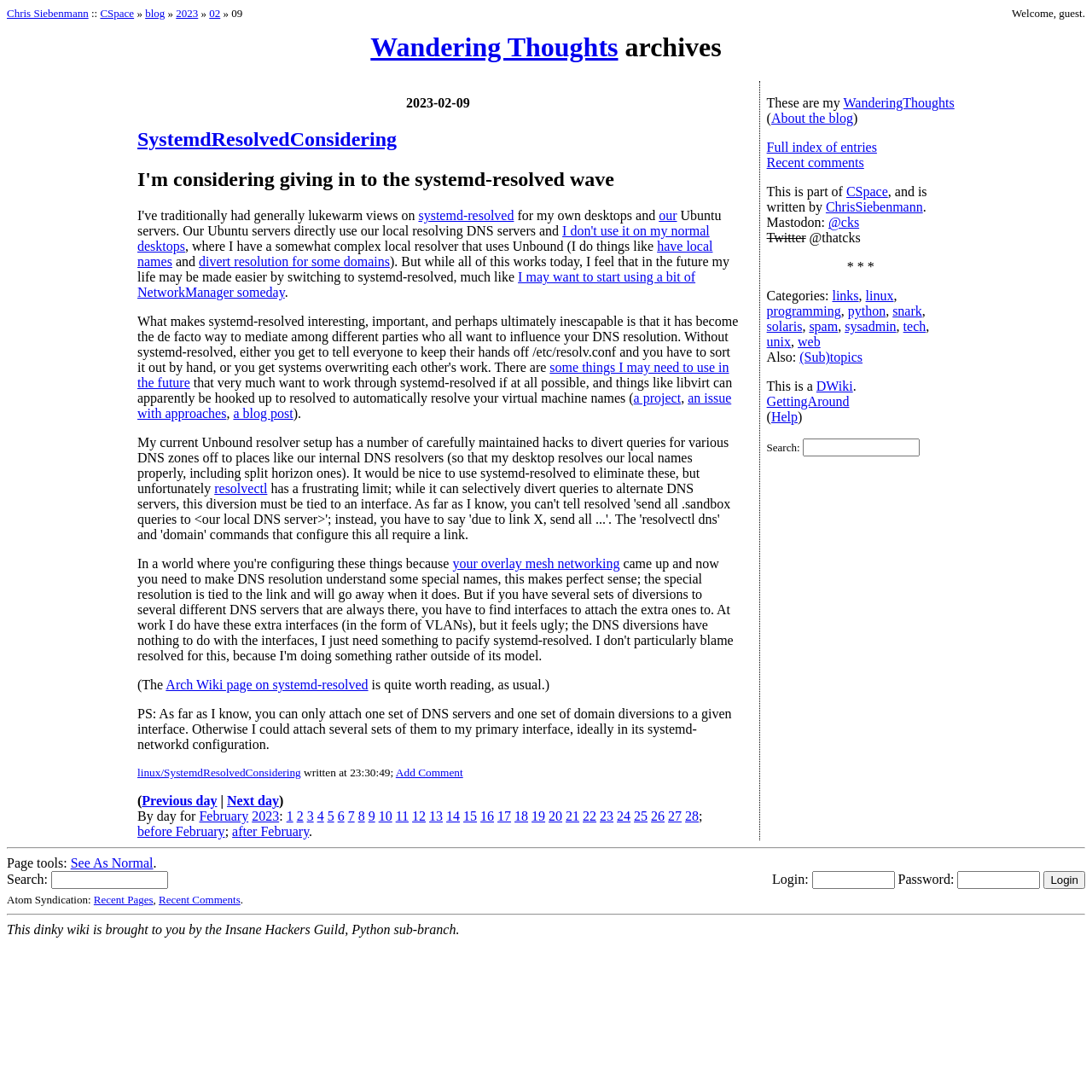Pinpoint the bounding box coordinates of the clickable area needed to execute the instruction: "Go to the 'February' page". The coordinates should be specified as four float numbers between 0 and 1, i.e., [left, top, right, bottom].

[0.182, 0.741, 0.228, 0.754]